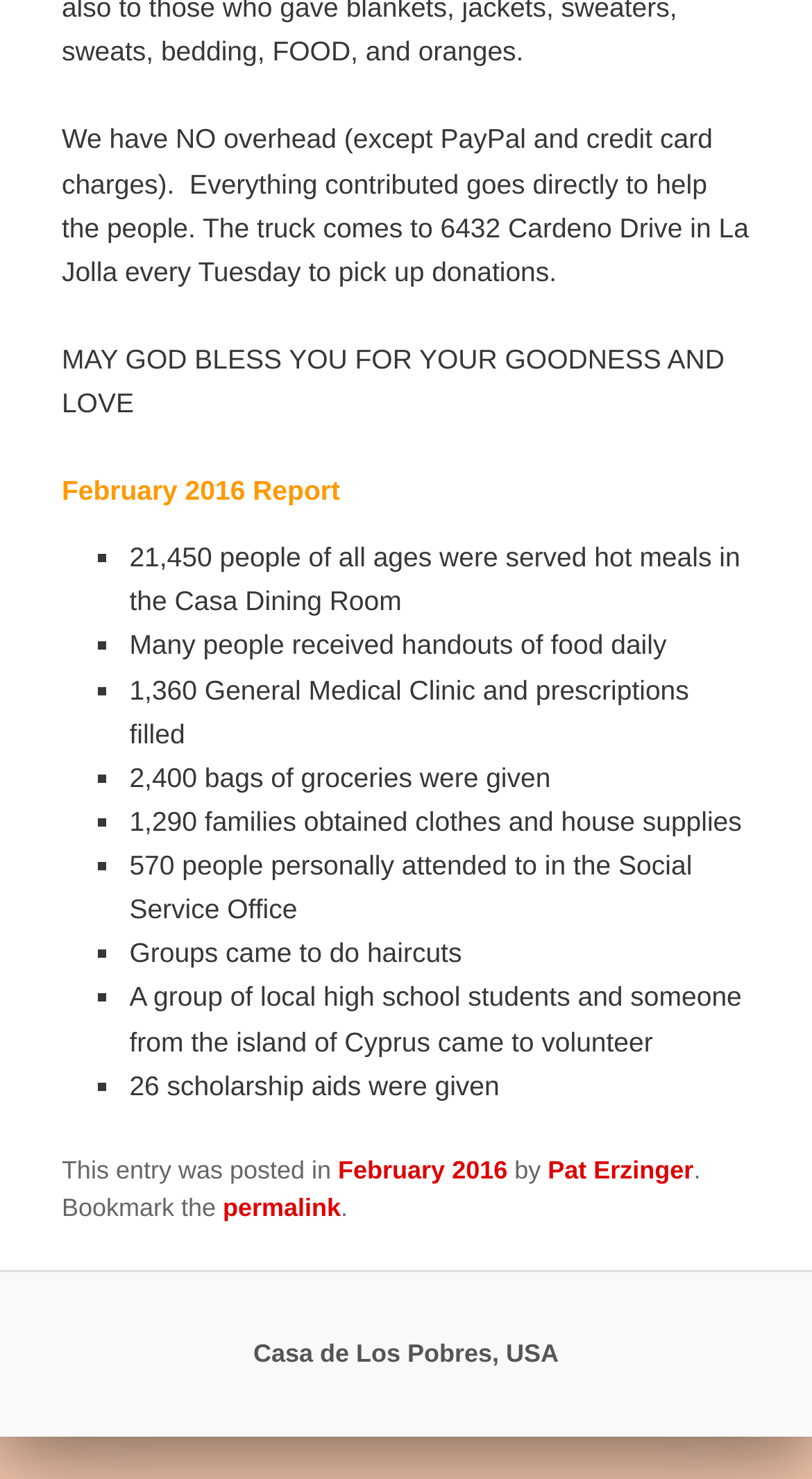Refer to the image and answer the question with as much detail as possible: What is the location of the truck pickup?

The location of the truck pickup can be found in the first paragraph of the webpage, which states 'The truck comes to 6432 Cardeno Drive in La Jolla every Tuesday to pick up donations.'